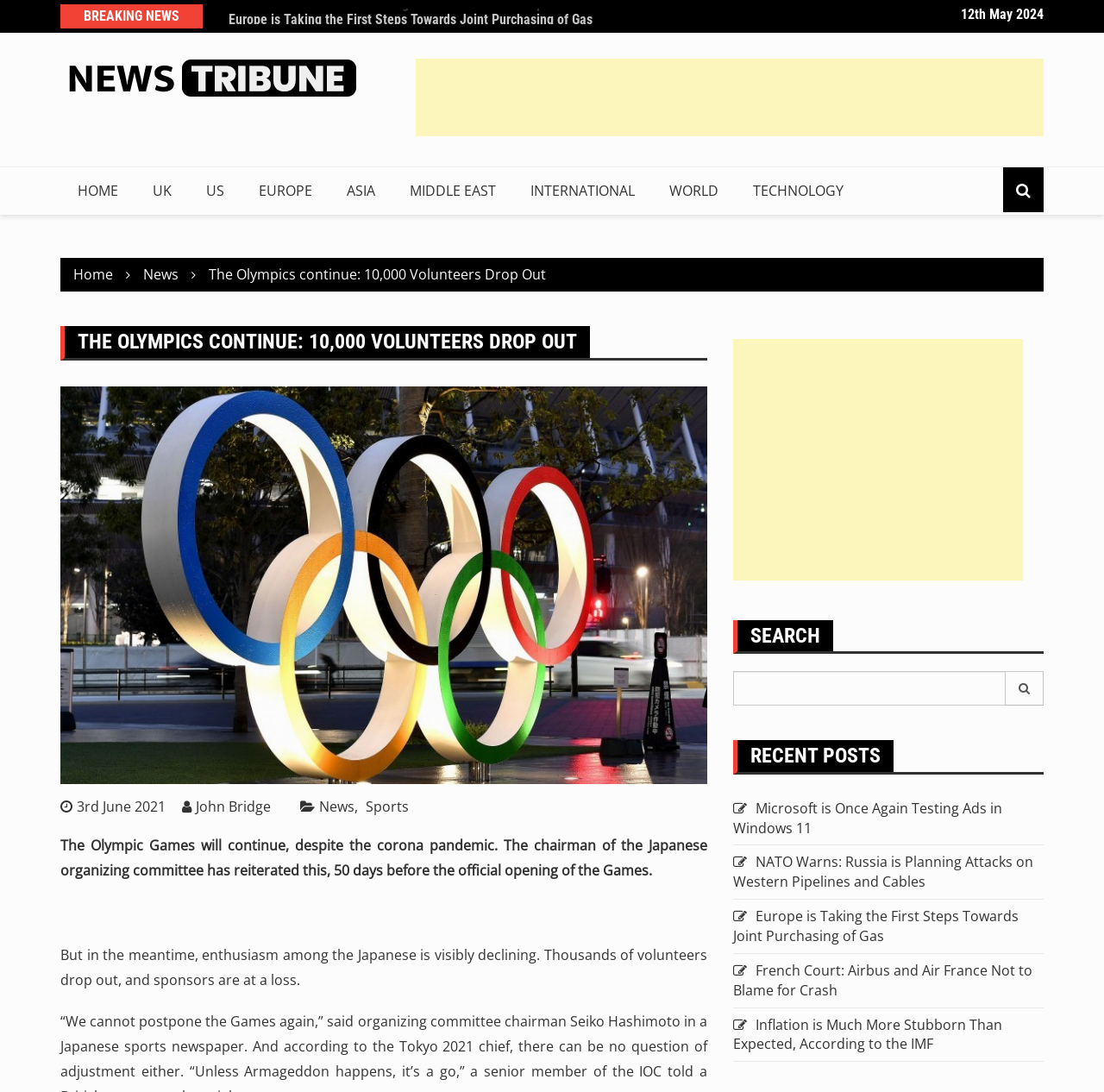Can you show the bounding box coordinates of the region to click on to complete the task described in the instruction: "Click on the 'EUROPE' link"?

[0.219, 0.154, 0.298, 0.197]